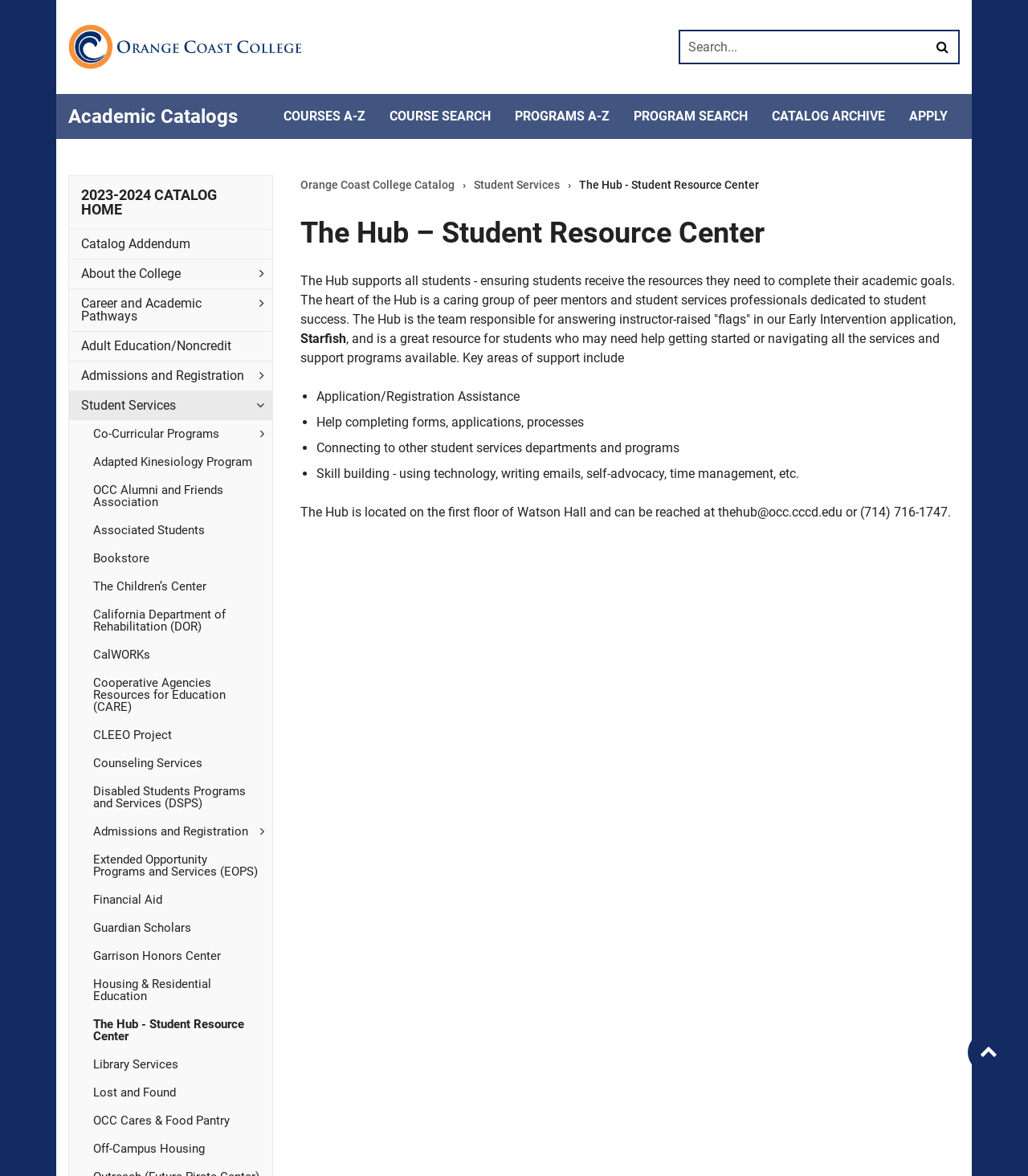Highlight the bounding box coordinates of the element that should be clicked to carry out the following instruction: "Search catalog". The coordinates must be given as four float numbers ranging from 0 to 1, i.e., [left, top, right, bottom].

[0.662, 0.027, 0.932, 0.053]